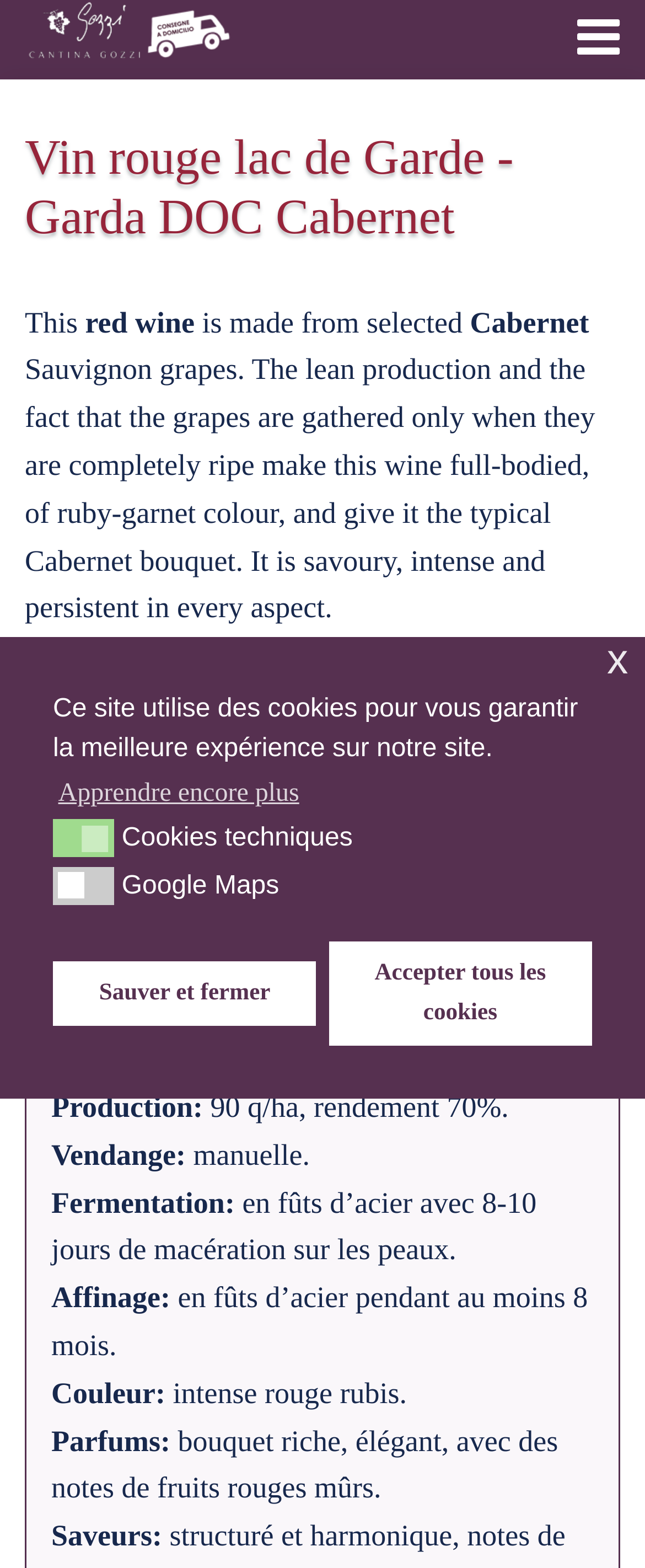Please find the main title text of this webpage.

Vin rouge lac de Garde - Garda DOC Cabernet